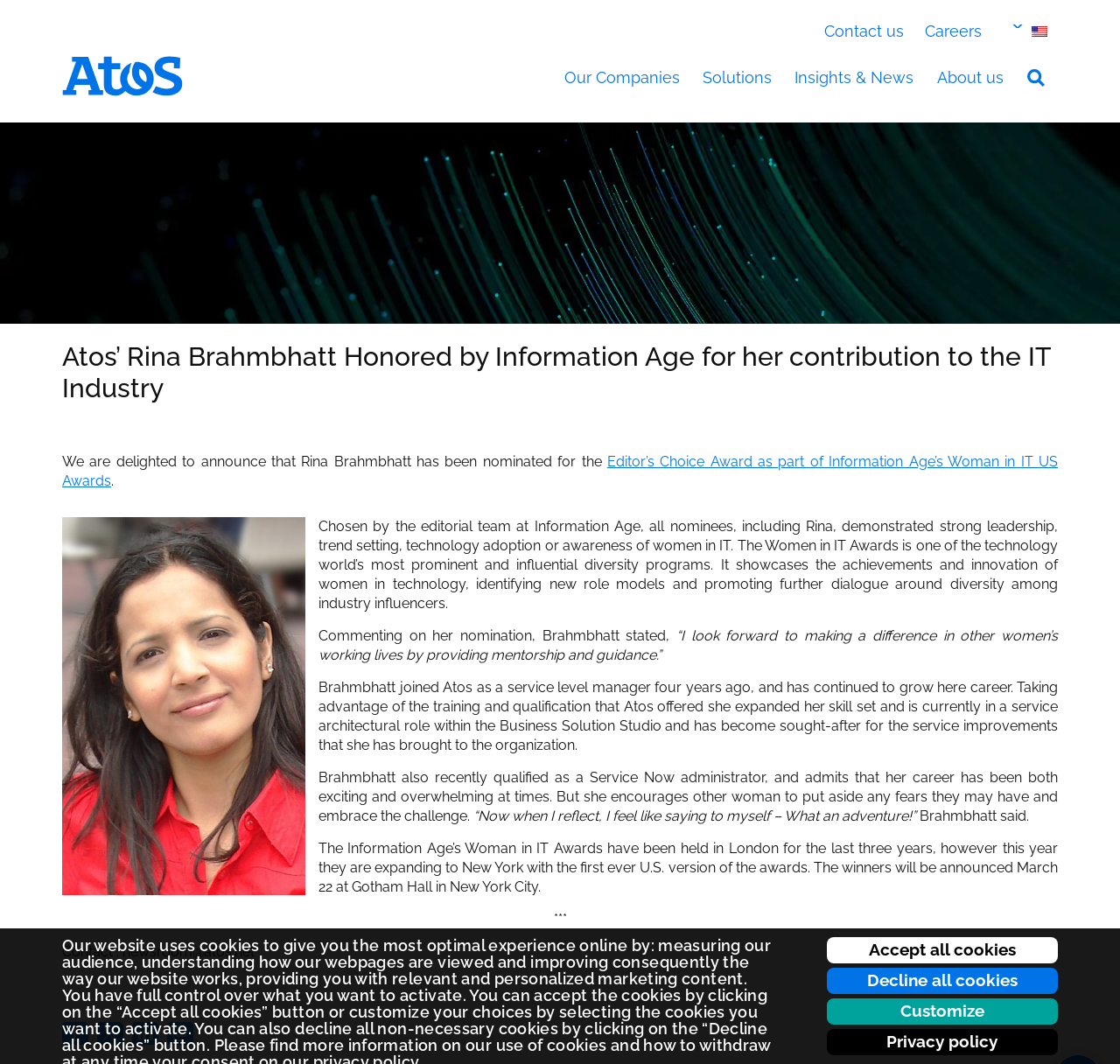Please find the bounding box coordinates of the element that you should click to achieve the following instruction: "Share on Facebook". The coordinates should be presented as four float numbers between 0 and 1: [left, top, right, bottom].

[0.055, 0.959, 0.079, 0.984]